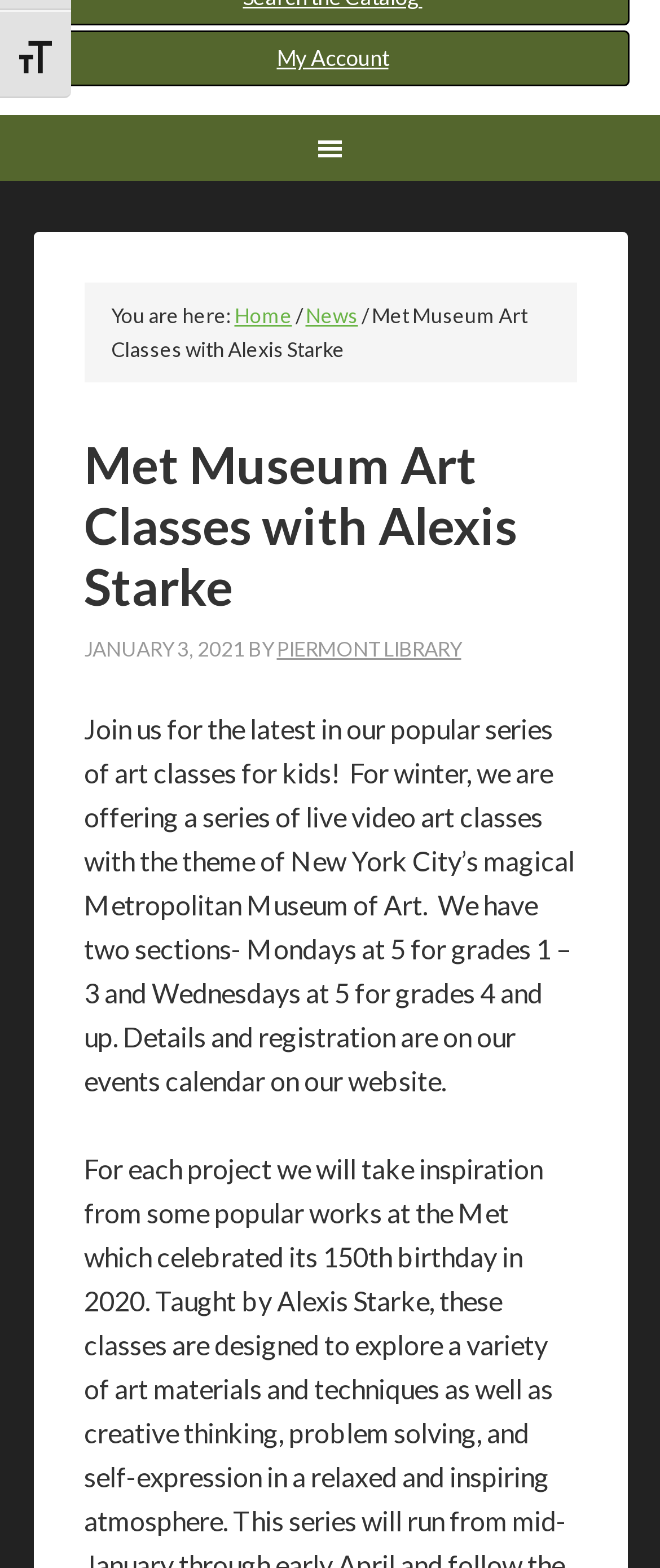Identify and provide the bounding box coordinates of the UI element described: "Toggle Font size". The coordinates should be formatted as [left, top, right, bottom], with each number being a float between 0 and 1.

[0.0, 0.006, 0.108, 0.062]